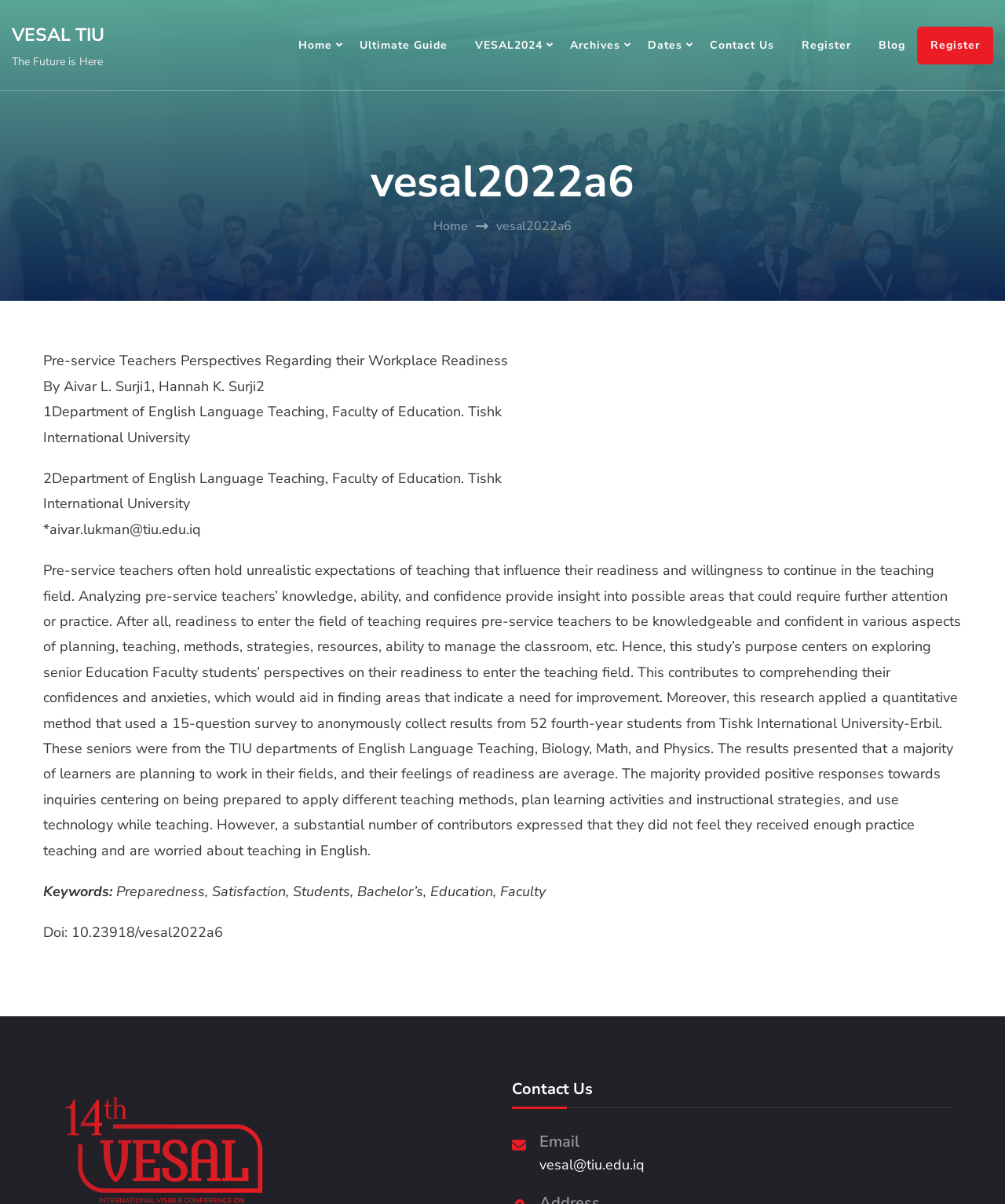From the given element description: "Archives", find the bounding box for the UI element. Provide the coordinates as four float numbers between 0 and 1, in the order [left, top, right, bottom].

[0.555, 0.013, 0.629, 0.062]